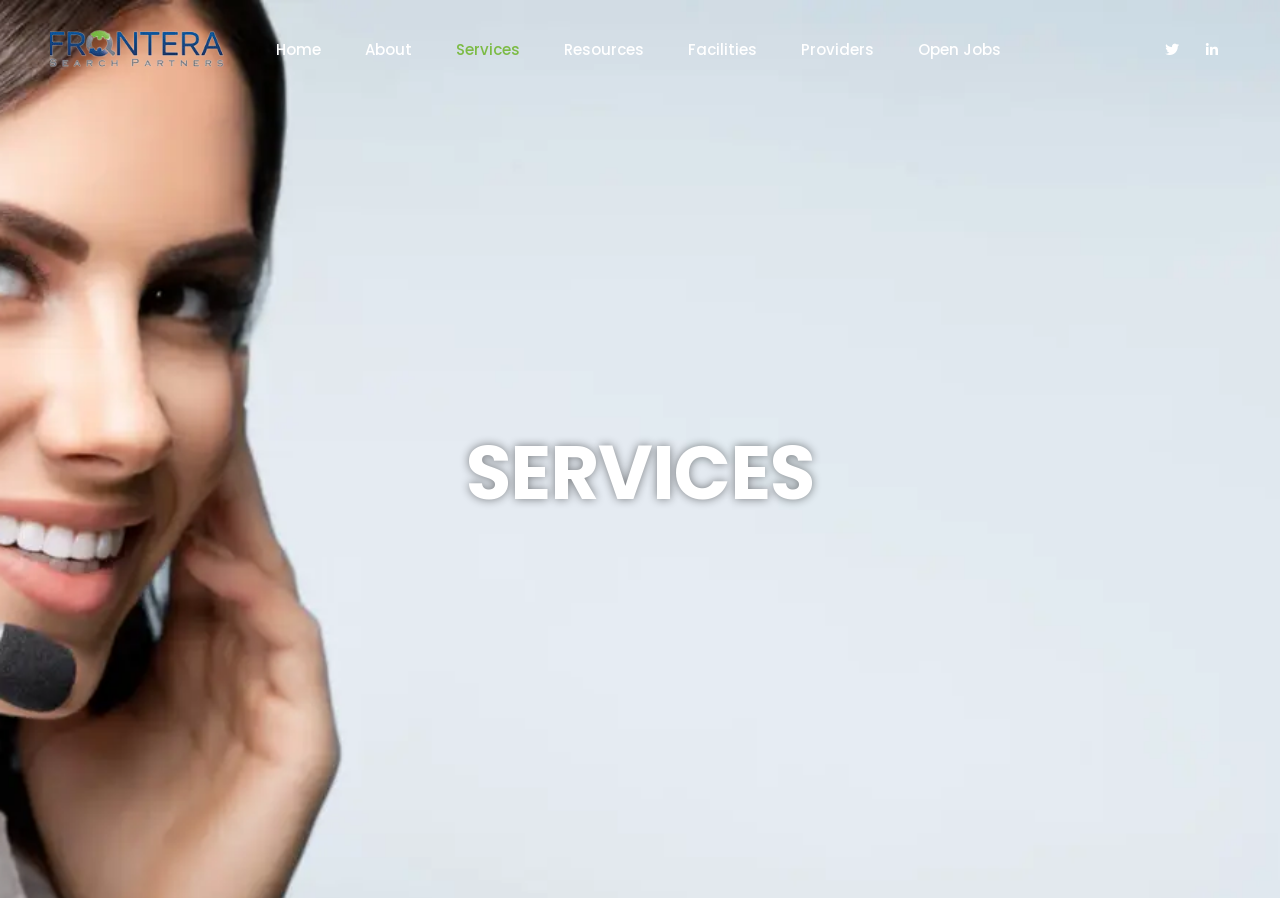Specify the bounding box coordinates of the area to click in order to follow the given instruction: "learn about the company."

[0.275, 0.045, 0.331, 0.067]